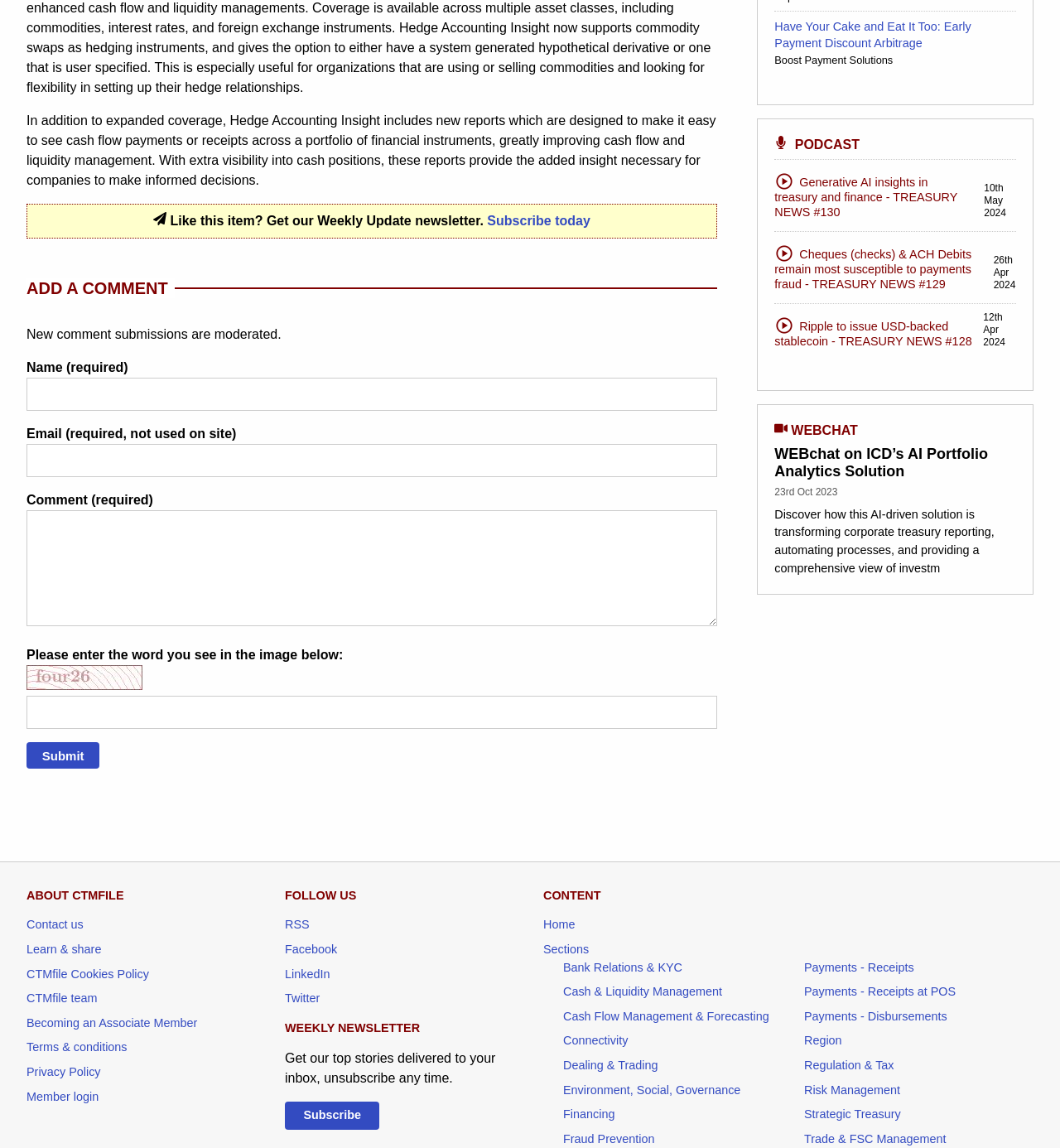Find the bounding box of the UI element described as: "Financing". The bounding box coordinates should be given as four float values between 0 and 1, i.e., [left, top, right, bottom].

[0.531, 0.965, 0.58, 0.976]